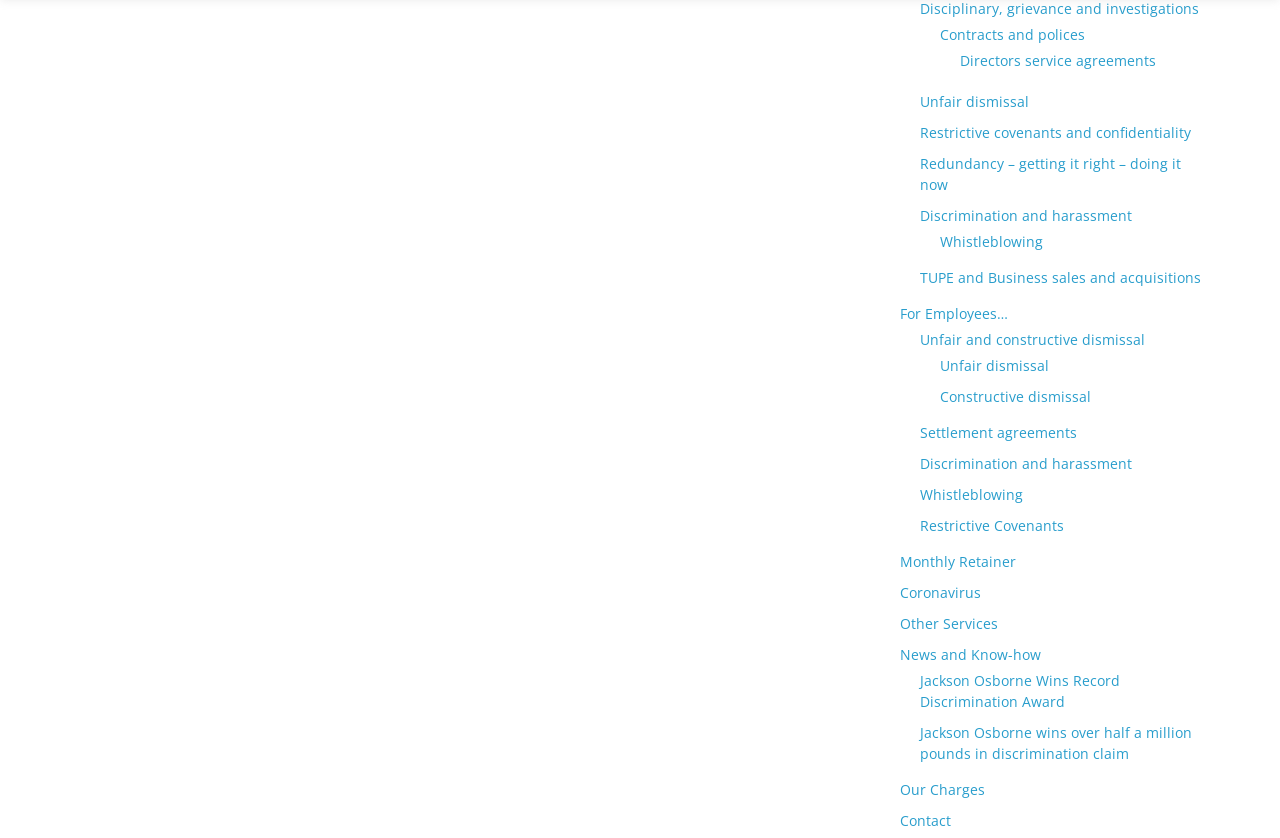Predict the bounding box of the UI element based on this description: "News and Know-how".

[0.703, 0.77, 0.813, 0.792]